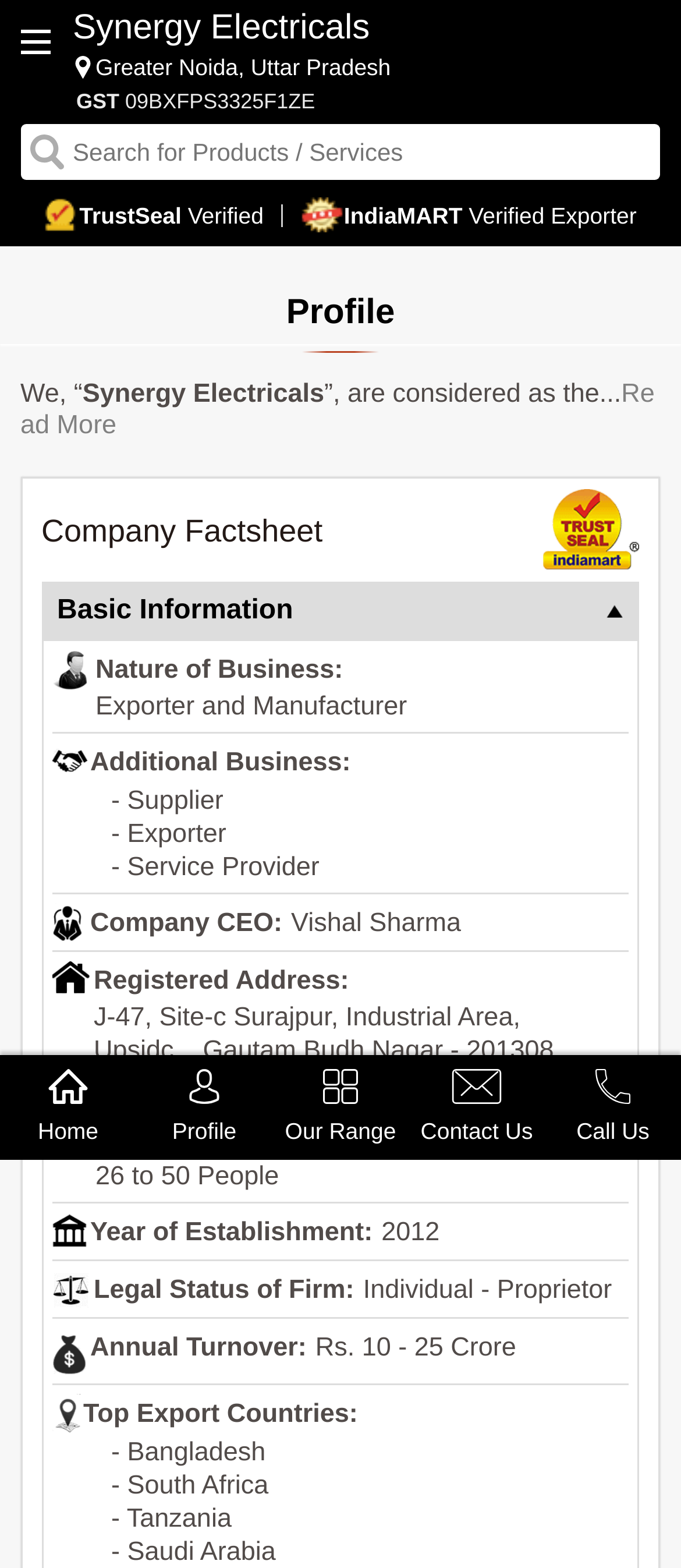Use a single word or phrase to answer the question:
Who is the CEO of the company?

Vishal Sharma